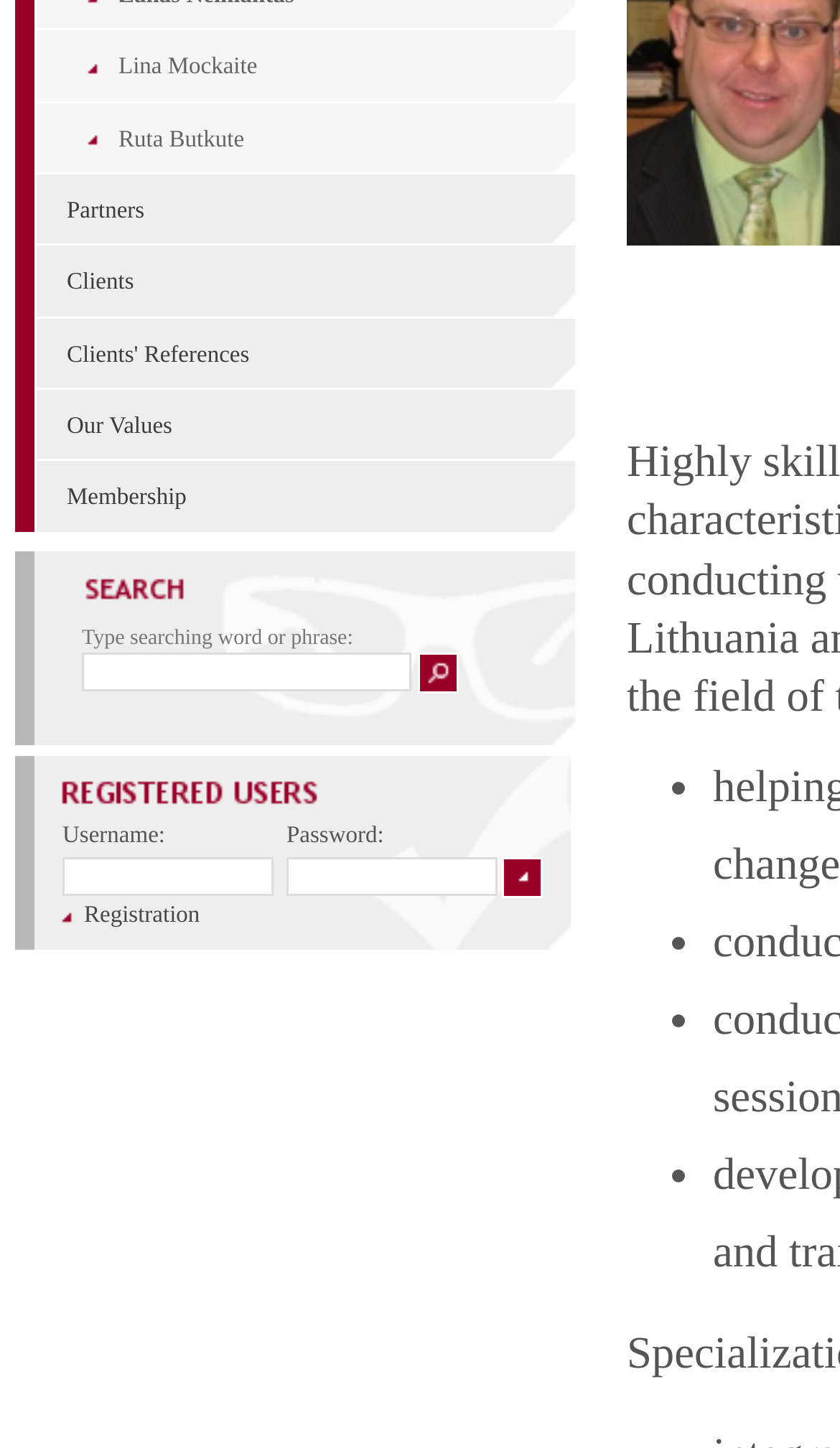Provide the bounding box coordinates for the UI element that is described as: "Our Values".

[0.079, 0.286, 0.205, 0.303]